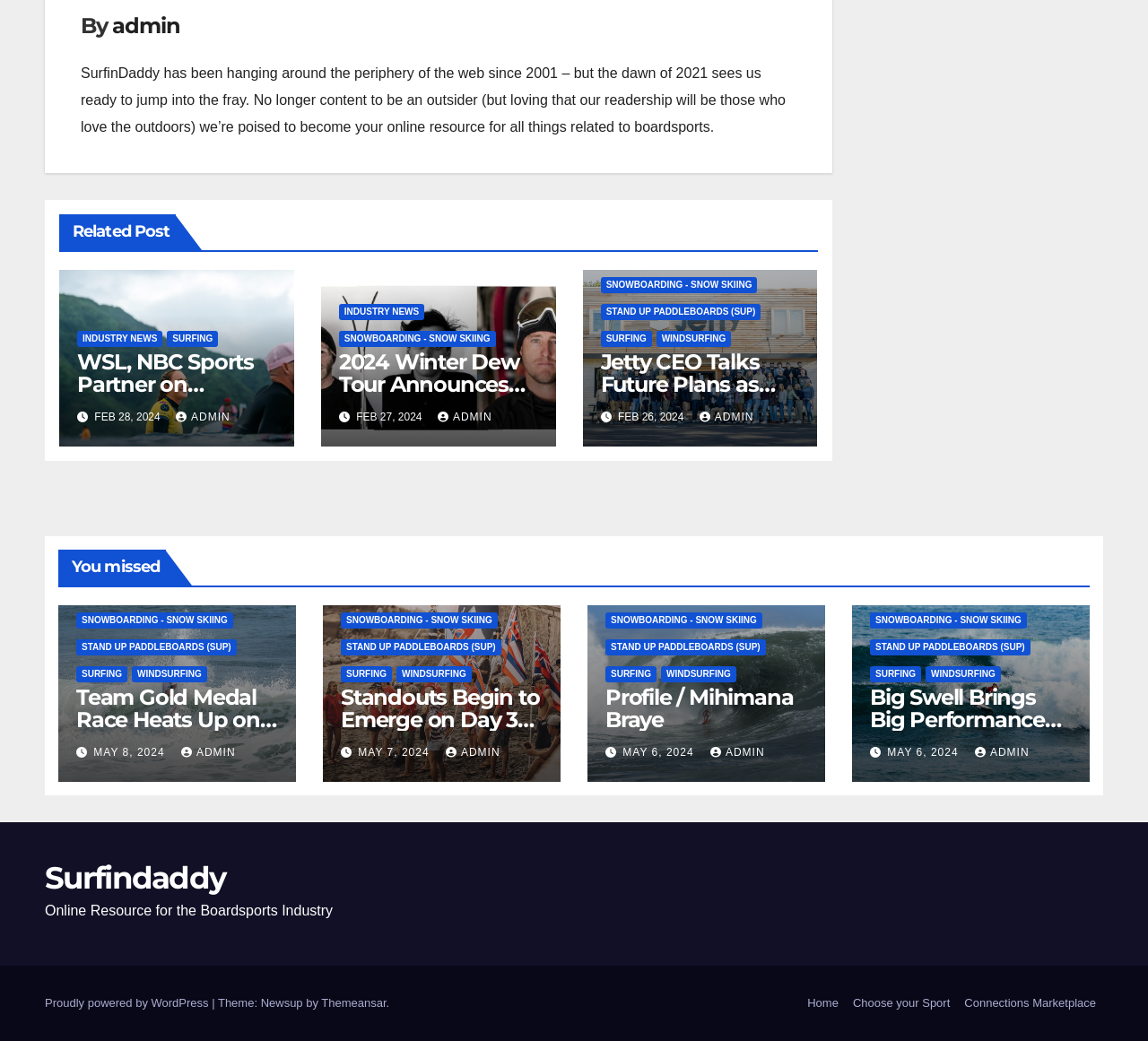Please determine the bounding box coordinates for the element that should be clicked to follow these instructions: "Click on the 'SURFING' link".

[0.523, 0.318, 0.568, 0.333]